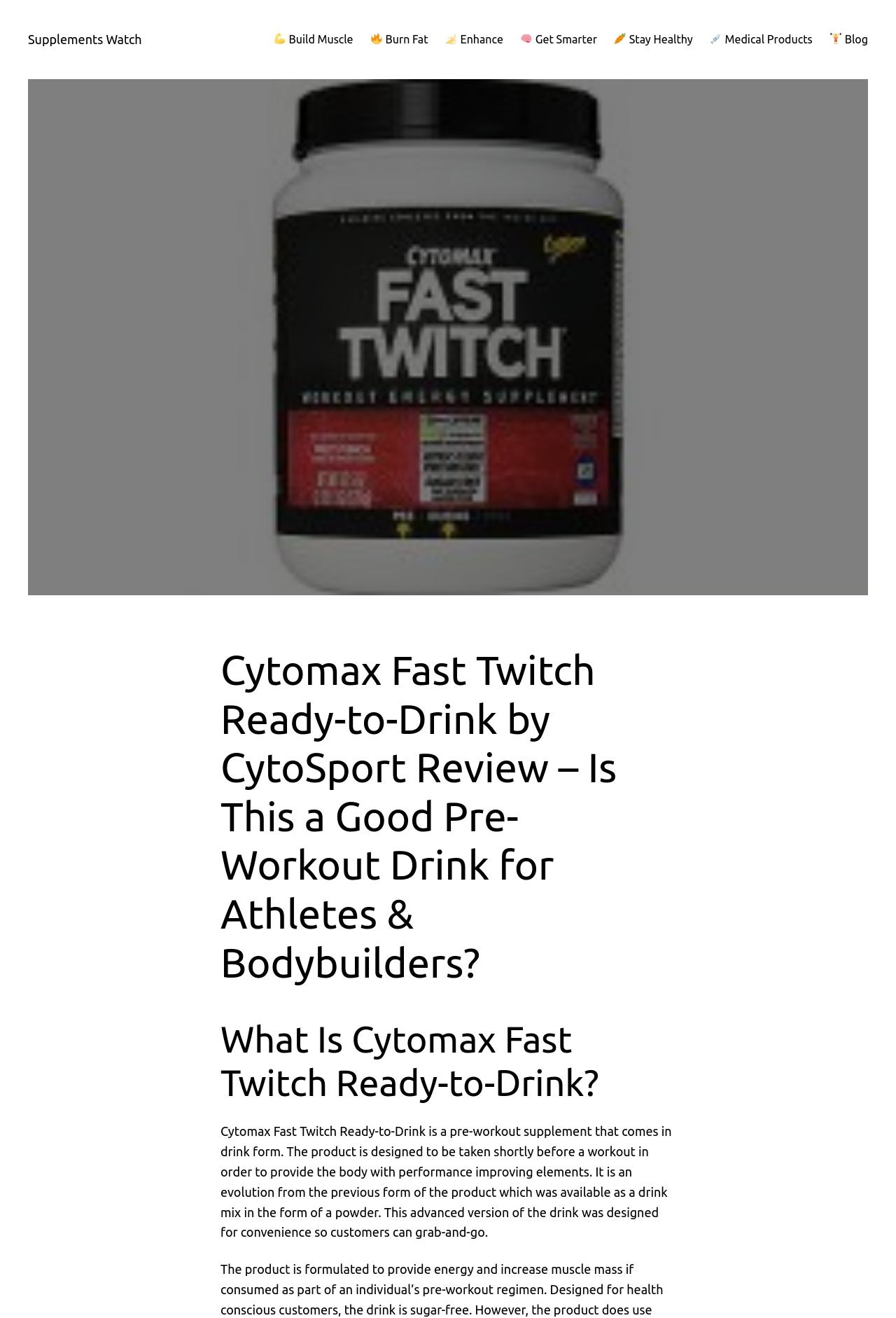Find the bounding box coordinates of the UI element according to this description: "Get Smarter".

[0.58, 0.023, 0.666, 0.037]